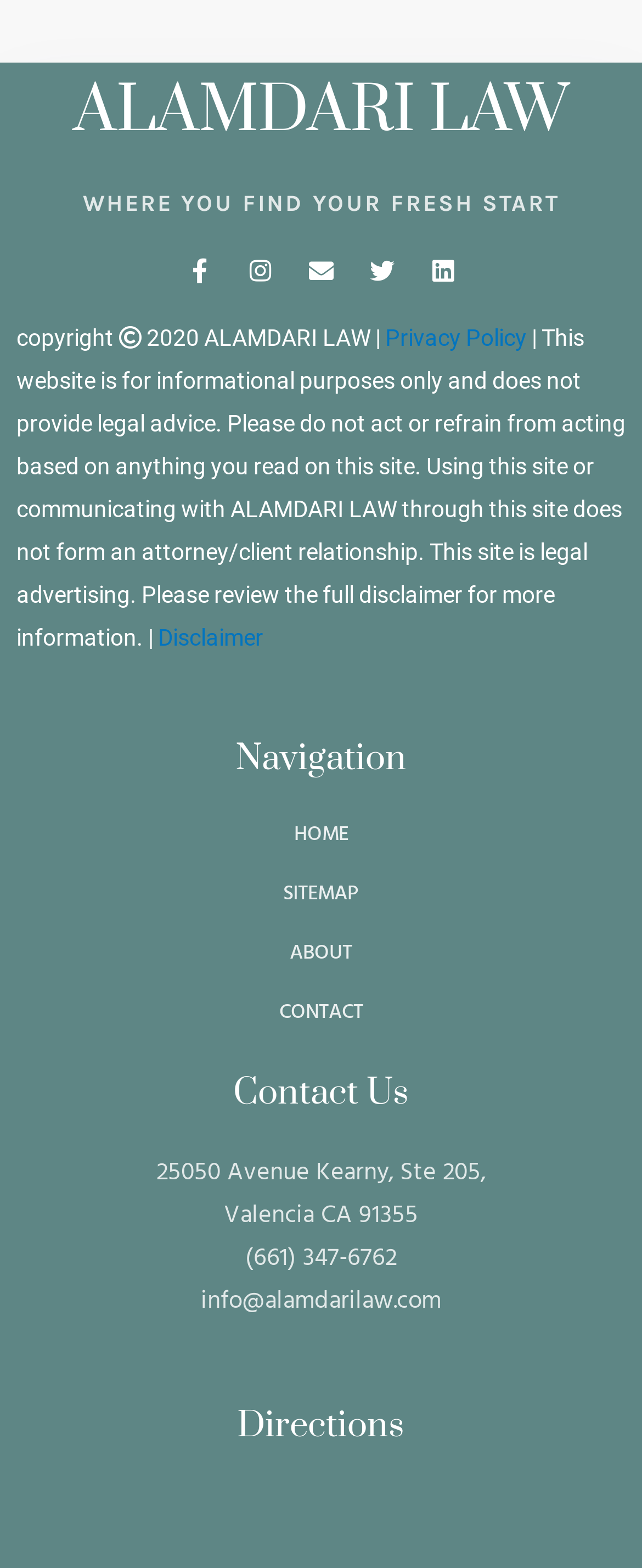Specify the bounding box coordinates of the area to click in order to follow the given instruction: "Go to HOME page."

[0.026, 0.522, 0.974, 0.546]